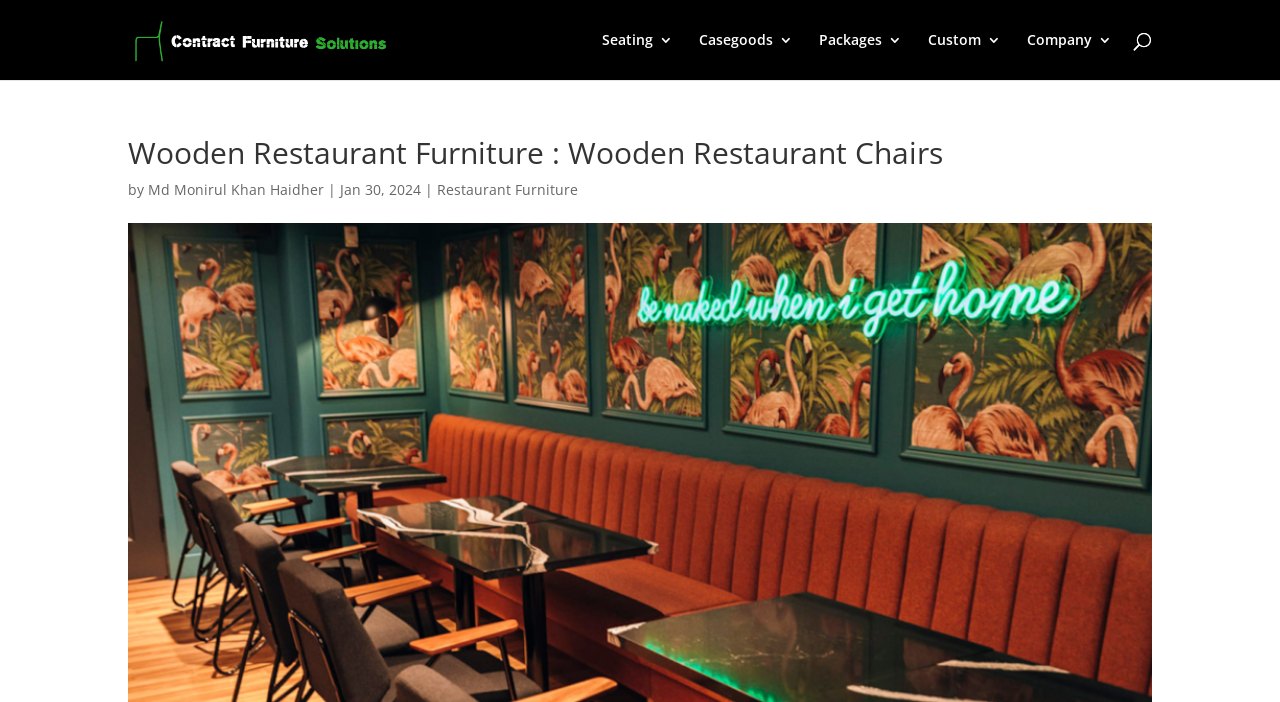What is the date of the article?
Using the image, answer in one word or phrase.

Jan 30, 2024